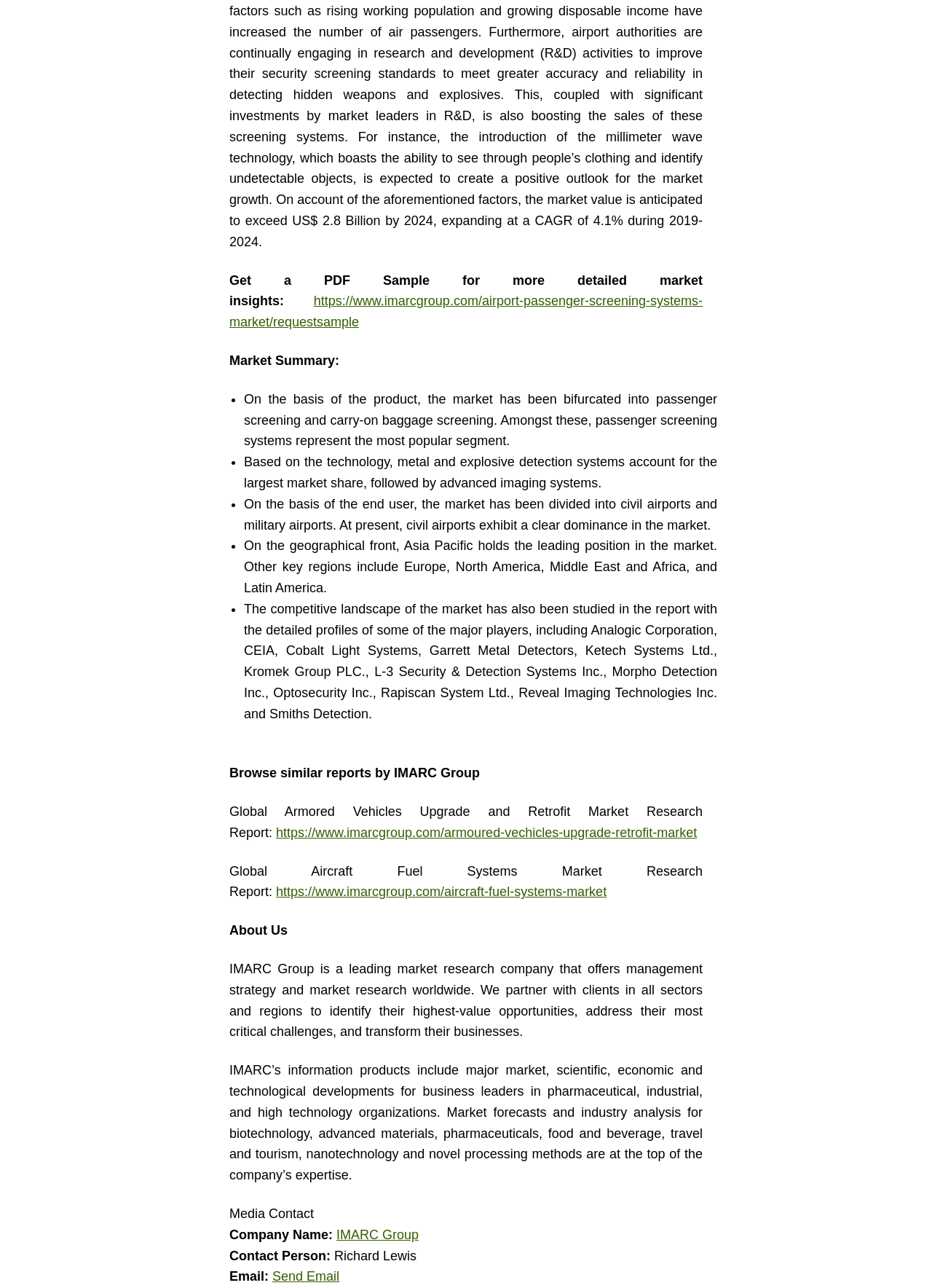Given the content of the image, can you provide a detailed answer to the question?
How many major players are mentioned in the report?

I found a StaticText element with the text 'The competitive landscape of the market has also been studied in the report with the detailed profiles of some of the major players, including Analogic Corporation, CEIA, Cobalt Light Systems, Garrett Metal Detectors, Ketech Systems Ltd., Kromek Group PLC., L-3 Security & Detection Systems Inc., Morpho Detection Inc., Optosecurity Inc., Rapiscan System Ltd., Reveal Imaging Technologies Inc. and Smiths Detection.' which lists 13 major players mentioned in the report.